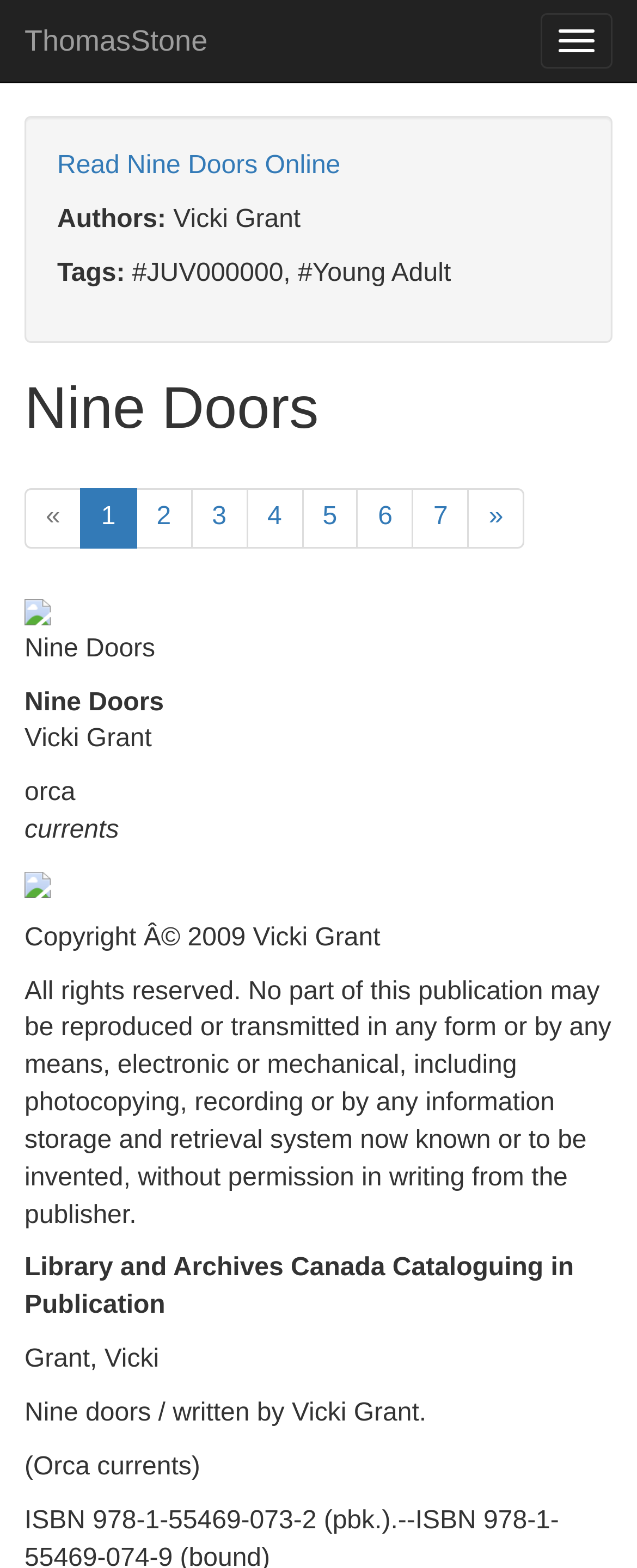Answer the following in one word or a short phrase: 
What is the publisher of the book Nine Doors?

Not specified